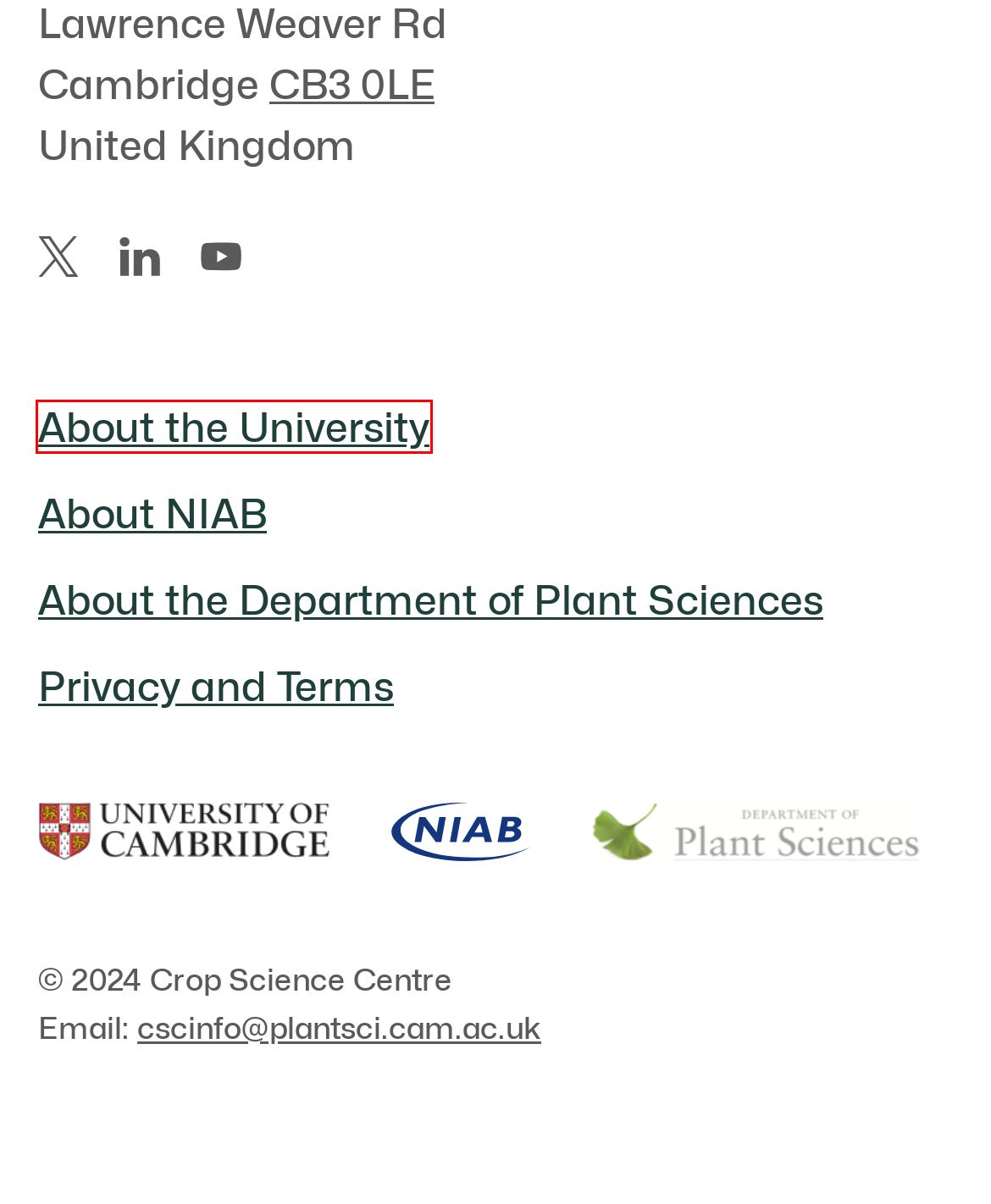Given a screenshot of a webpage with a red rectangle bounding box around a UI element, select the best matching webpage description for the new webpage that appears after clicking the highlighted element. The candidate descriptions are:
A. About | Crop Science Centre
B. Crop breeding technologies | Crop Science Centre
C. Department of Plant Sciences |
D. Publications | Crop Science Centre
E. University of Cambridge
F. Contact | Crop Science Centre
G. Crop quantitative genetics | Crop Science Centre
H. Artificial intelligence and data sciences | Crop Science Centre

E